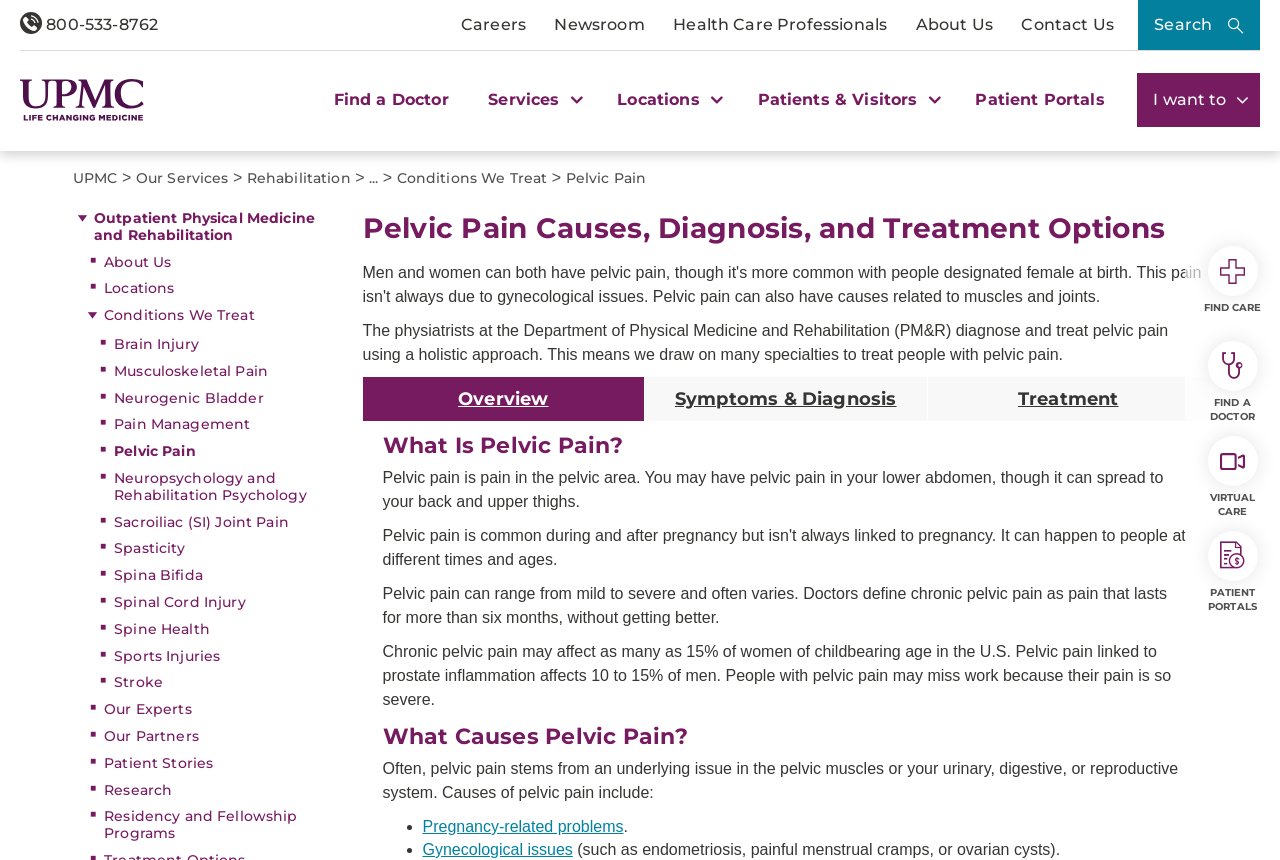Please find the bounding box coordinates of the element's region to be clicked to carry out this instruction: "Click the 'Find a Doctor' link".

[0.261, 0.102, 0.351, 0.173]